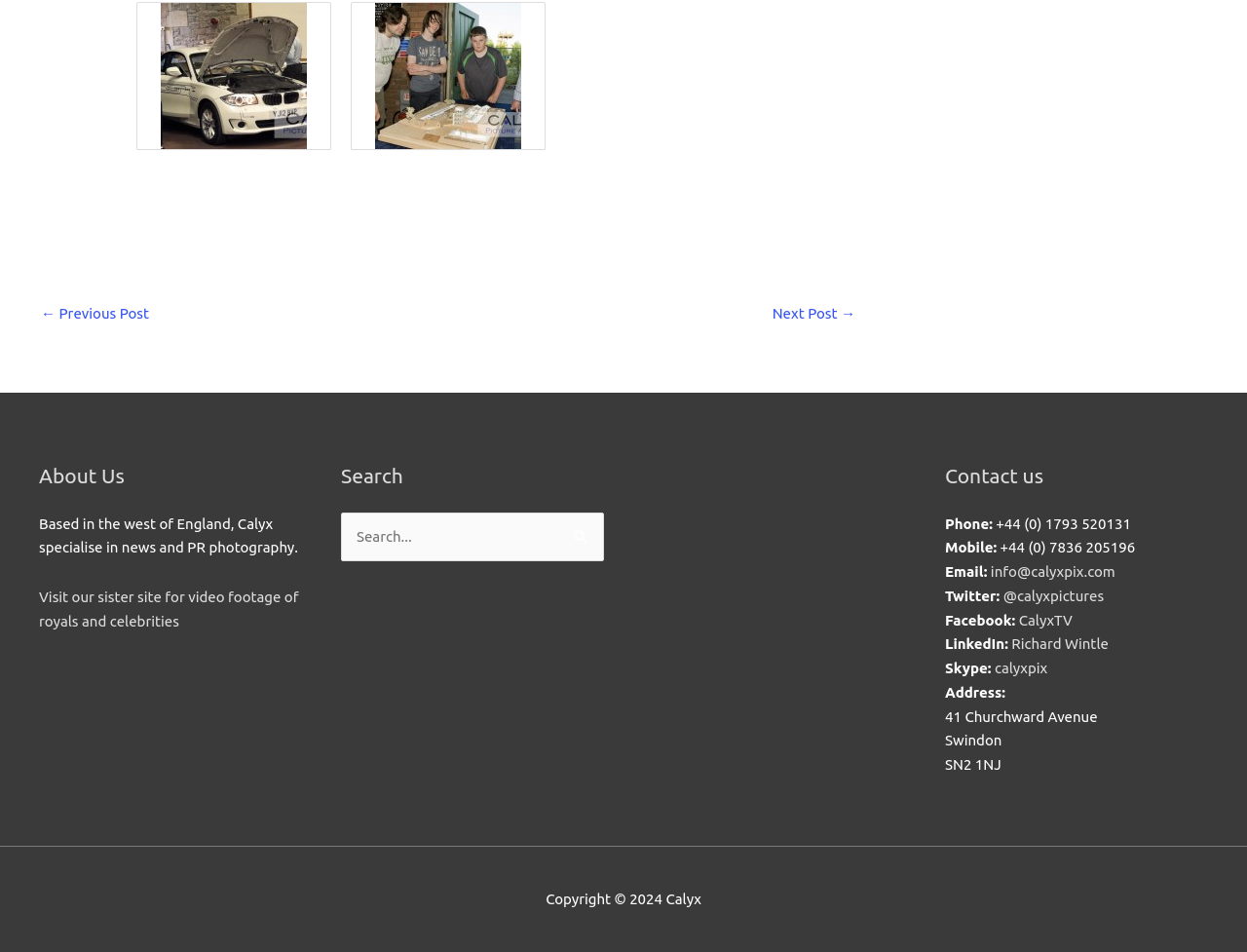What is the phone number of Calyx?
Kindly give a detailed and elaborate answer to the question.

The phone number of Calyx can be found in the 'Contact us' section, which is +44 (0) 1793 520131.